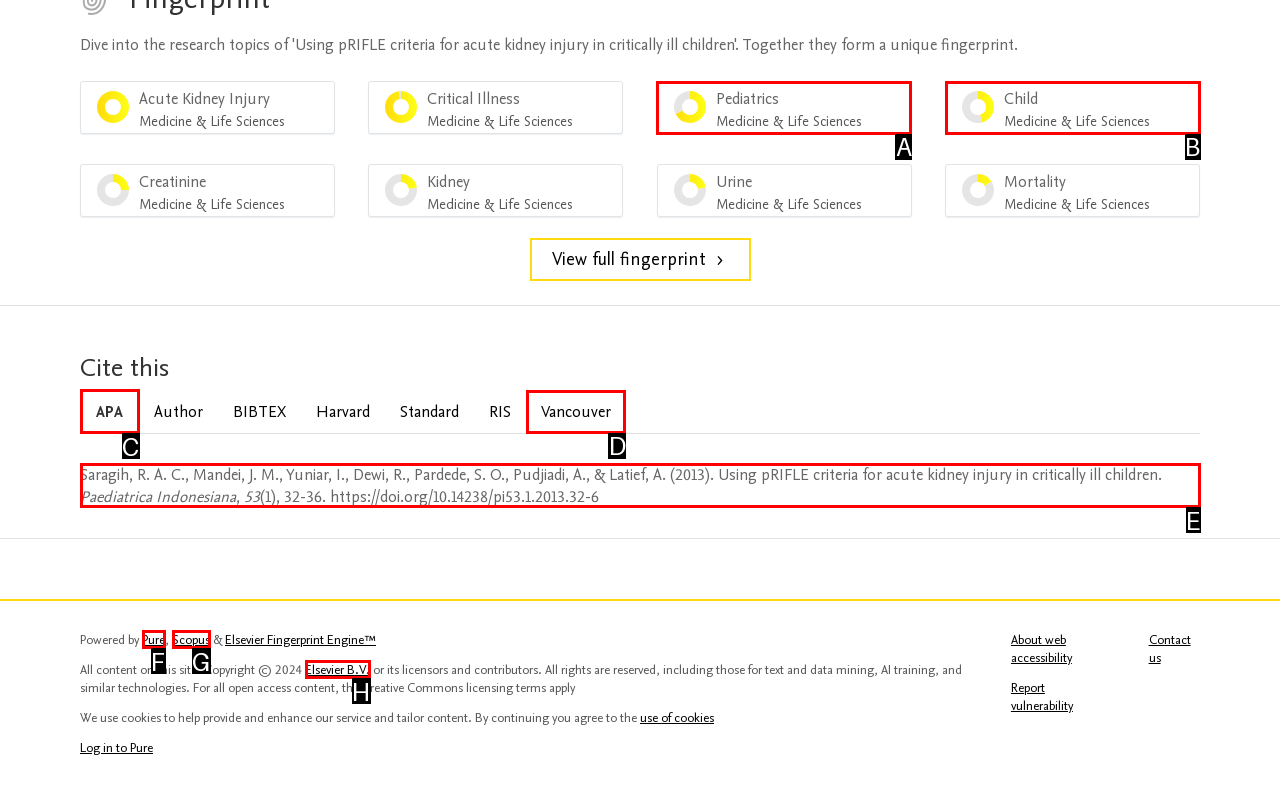Tell me which letter corresponds to the UI element that will allow you to View in Vancouver style. Answer with the letter directly.

D